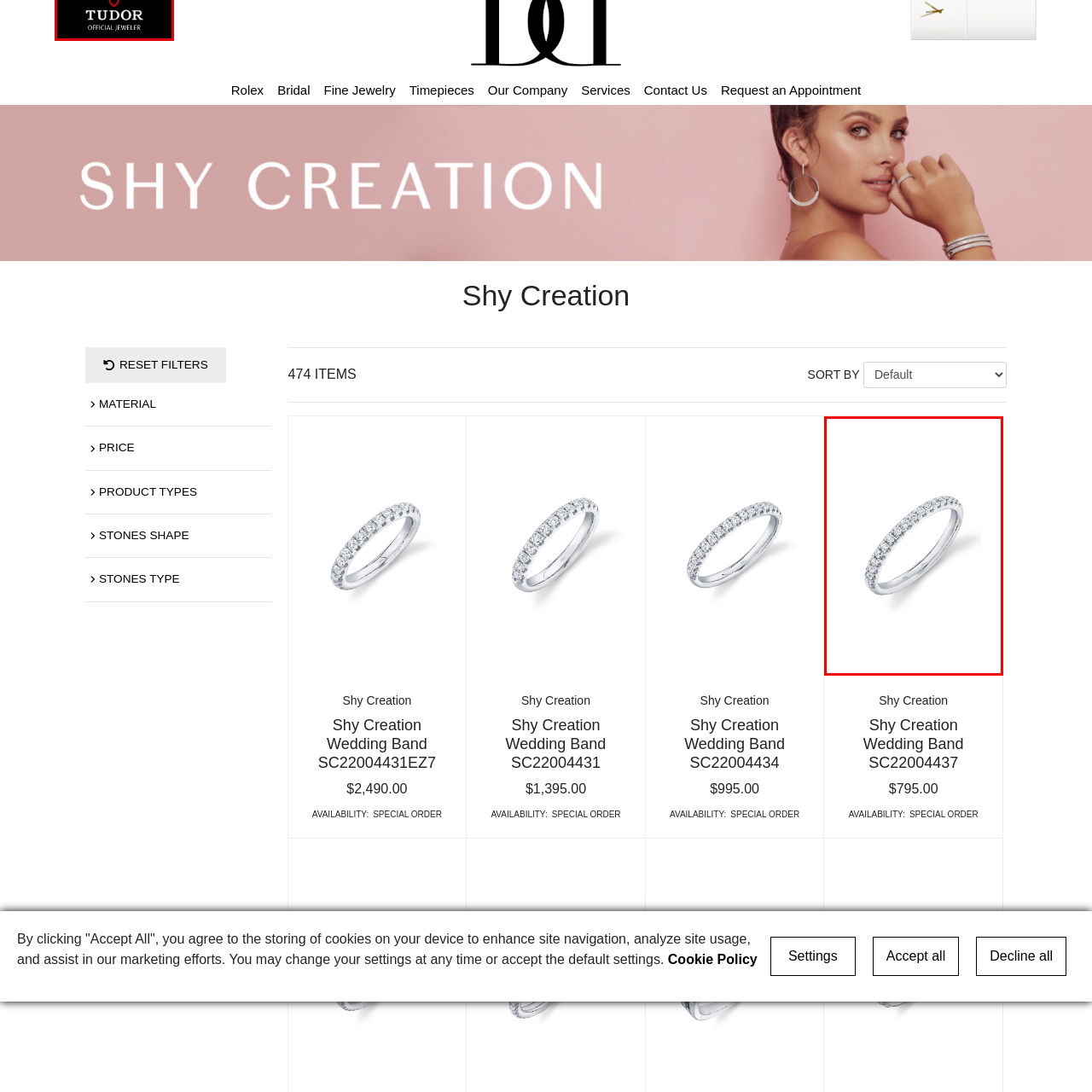Generate a detailed description of the content found inside the red-outlined section of the image.

This elegant ring showcases a delicate band adorned with a series of dazzling gemstones, highlighting its refined craftsmanship. The design features a continuous row of sparkling stones set in a luminous metal, creating a timeless piece that embodies sophistication. Ideal for special occasions, this ring complements both modern and classic jewelry collections. Its subtle yet striking appearance makes it a perfect choice for engagements, anniversaries, or as a unique addition to any jewelry ensemble.